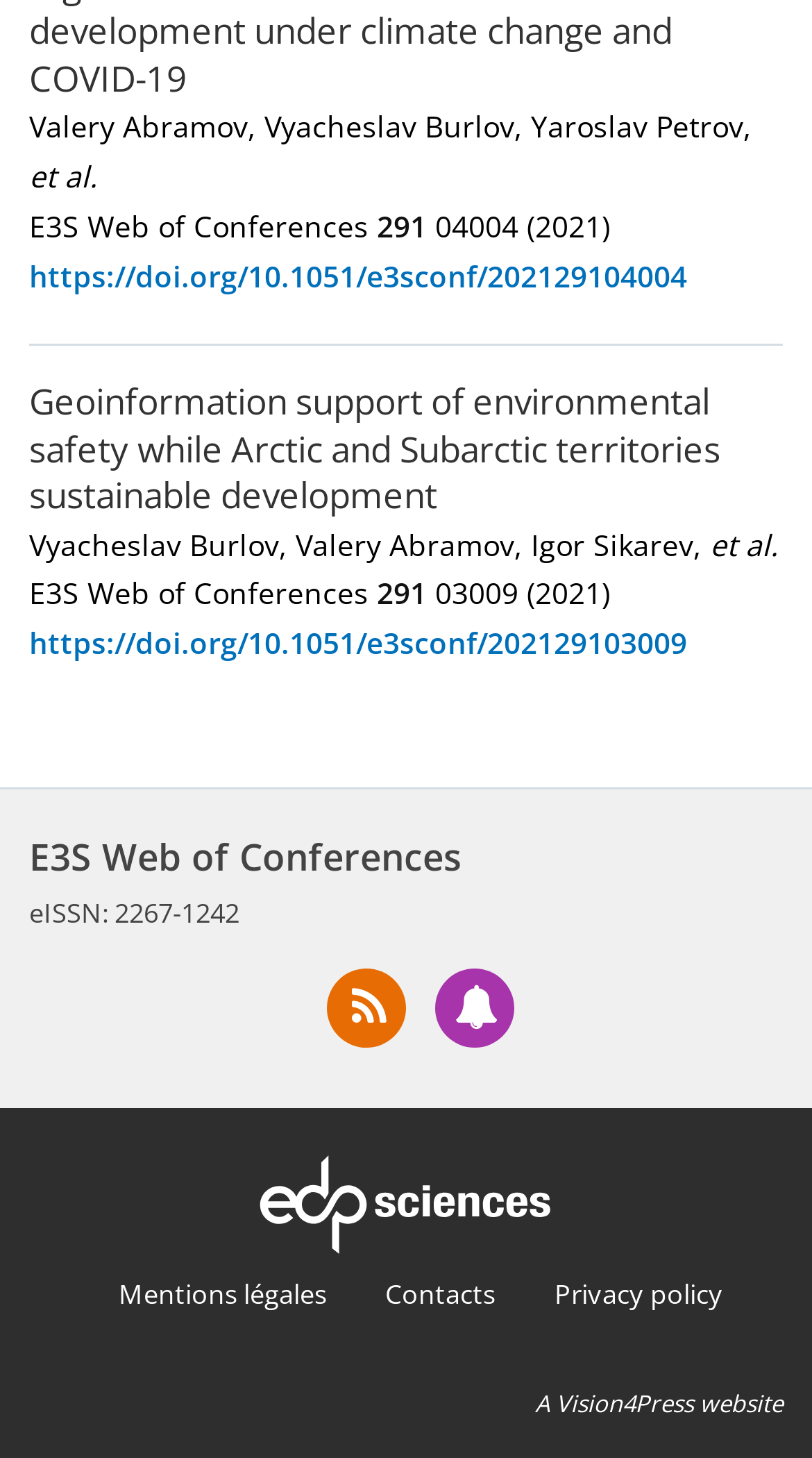Please identify the bounding box coordinates of the element I should click to complete this instruction: 'Follow EDP Sciences'. The coordinates should be given as four float numbers between 0 and 1, like this: [left, top, right, bottom].

[0.308, 0.79, 0.692, 0.862]